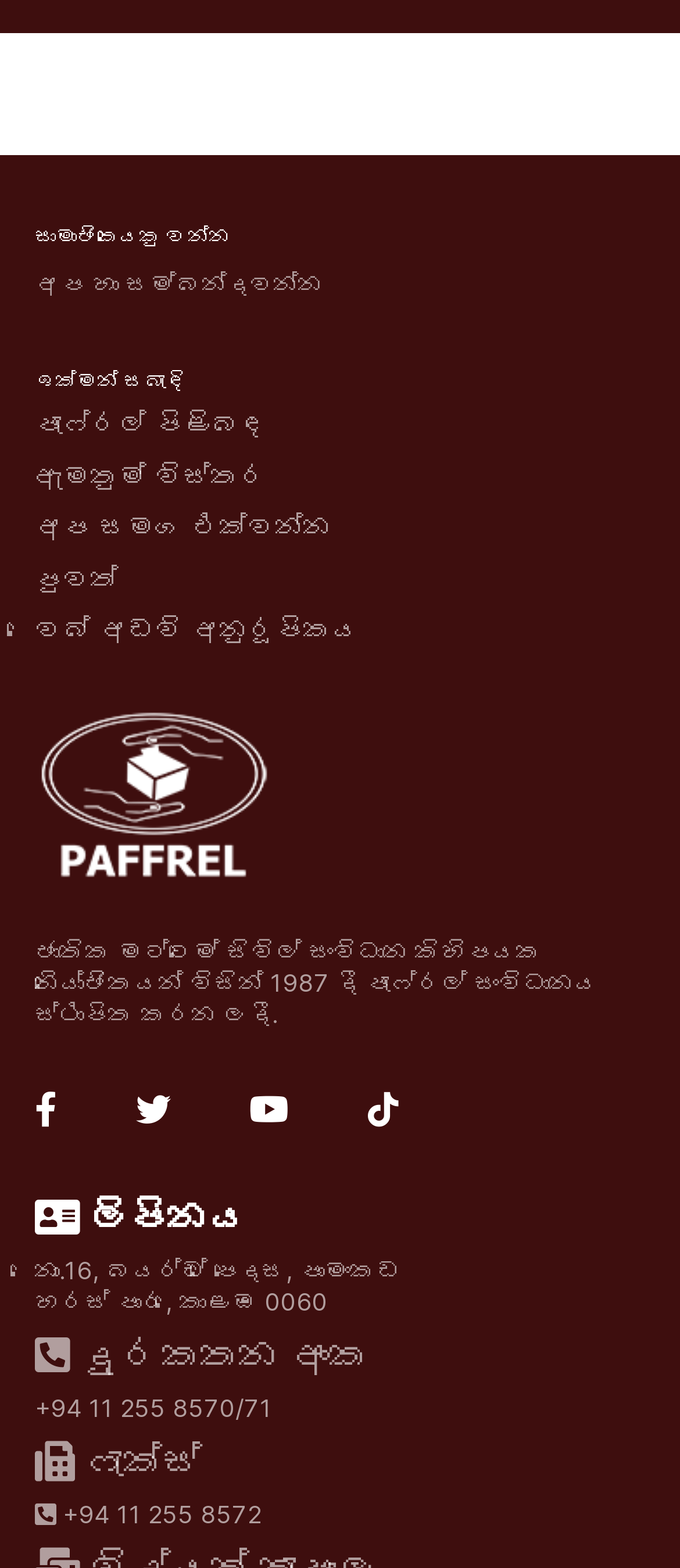Specify the bounding box coordinates of the element's area that should be clicked to execute the given instruction: "Click on 'Icon group item'". The coordinates should be four float numbers between 0 and 1, i.e., [left, top, right, bottom].

[0.051, 0.69, 0.085, 0.726]